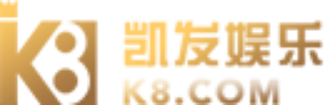Please reply to the following question using a single word or phrase: 
What is the color scheme of the logo?

Gold hues